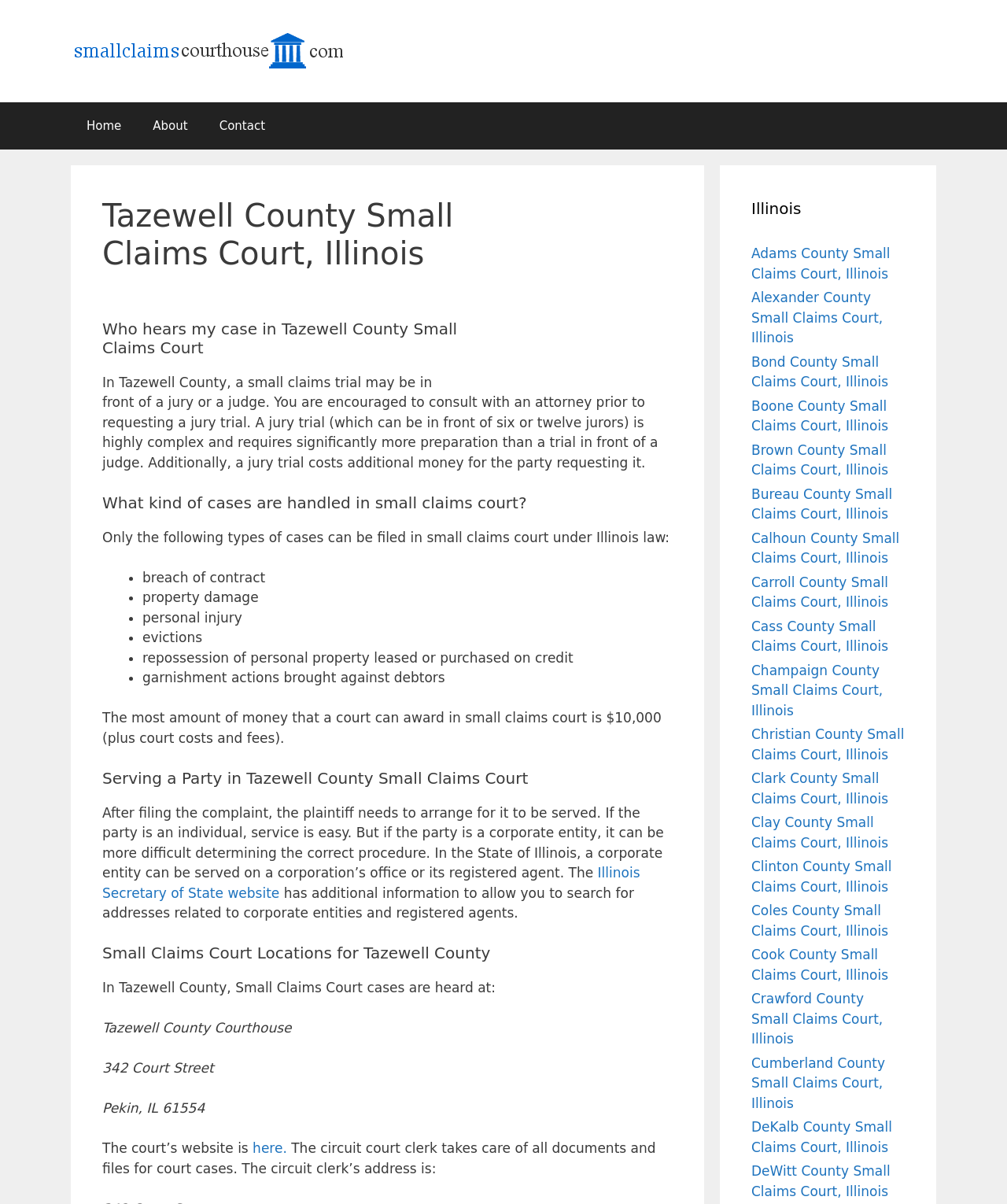Please specify the bounding box coordinates for the clickable region that will help you carry out the instruction: "Click on the 'Home' link".

[0.07, 0.085, 0.136, 0.124]